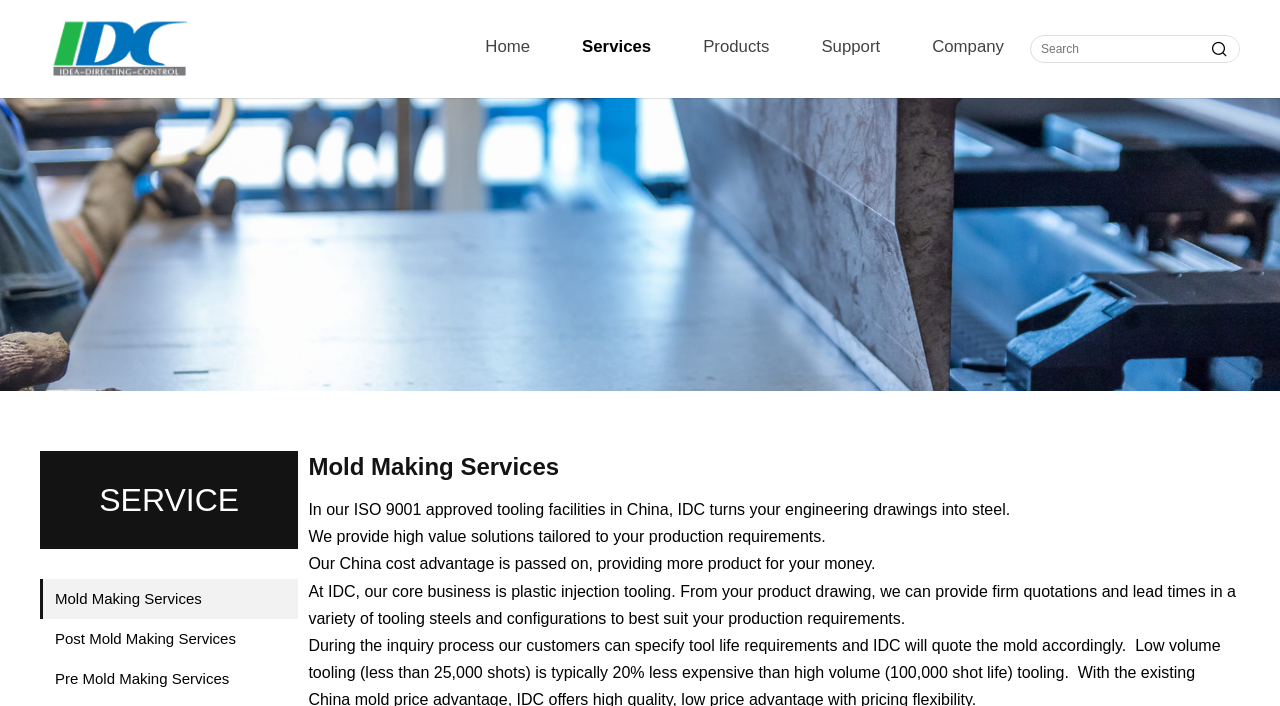Show the bounding box coordinates for the element that needs to be clicked to execute the following instruction: "go to the Services page". Provide the coordinates in the form of four float numbers between 0 and 1, i.e., [left, top, right, bottom].

[0.454, 0.028, 0.509, 0.105]